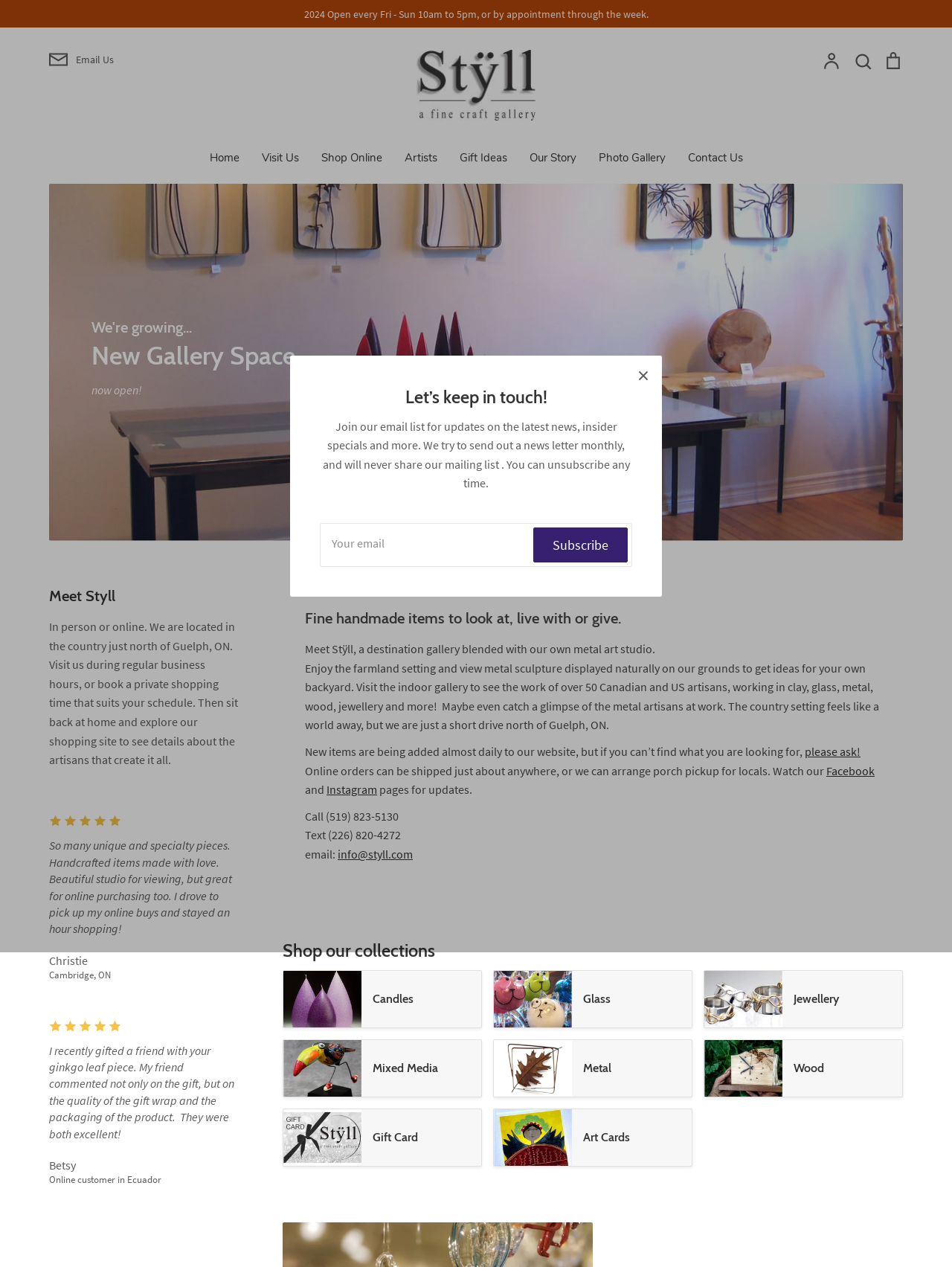Answer this question using a single word or a brief phrase:
What is the location of Styll Gallery?

north of Guelph, ON